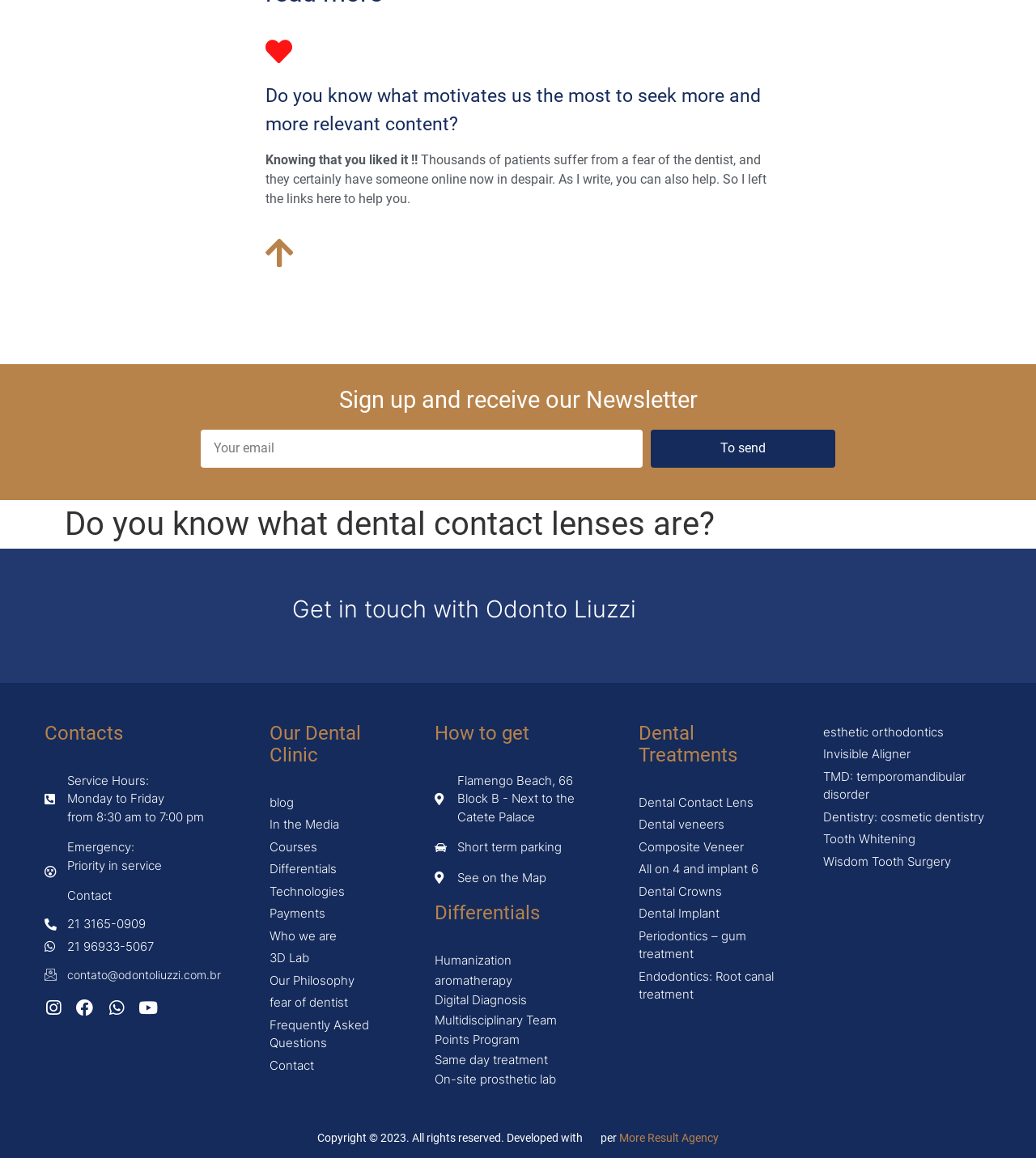What is the address of the dental clinic?
Please provide a comprehensive answer to the question based on the webpage screenshot.

The address is mentioned in the text 'Flamengo Beach, 66 Block B - Next to the Catete Palace', indicating the location of the dental clinic.